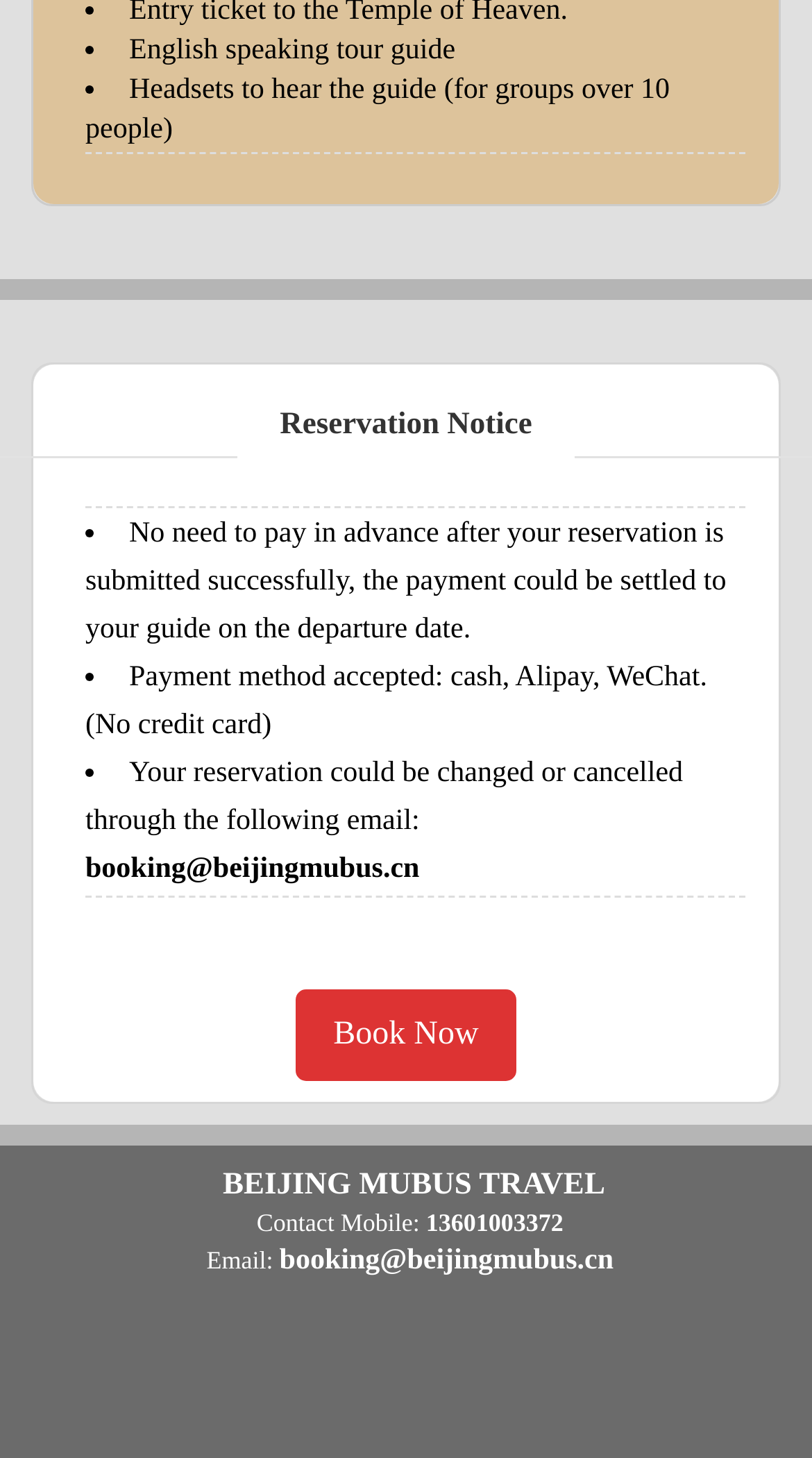Please reply to the following question using a single word or phrase: 
What is the company name?

BEIJING MUBUS TRAVEL